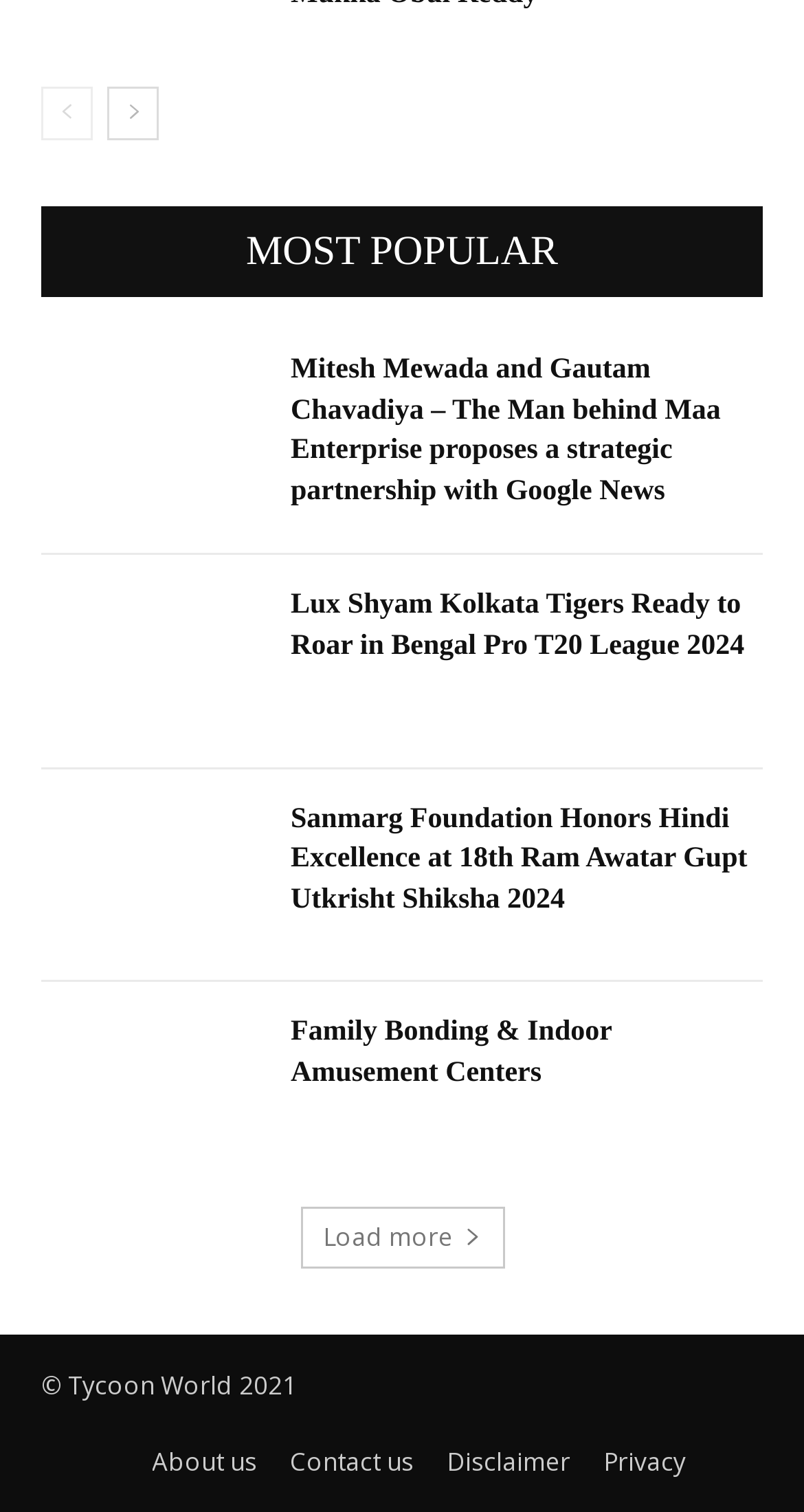What is the title of the first article?
Please provide a single word or phrase answer based on the image.

Mitesh Mewada and Gautam Chavadiya